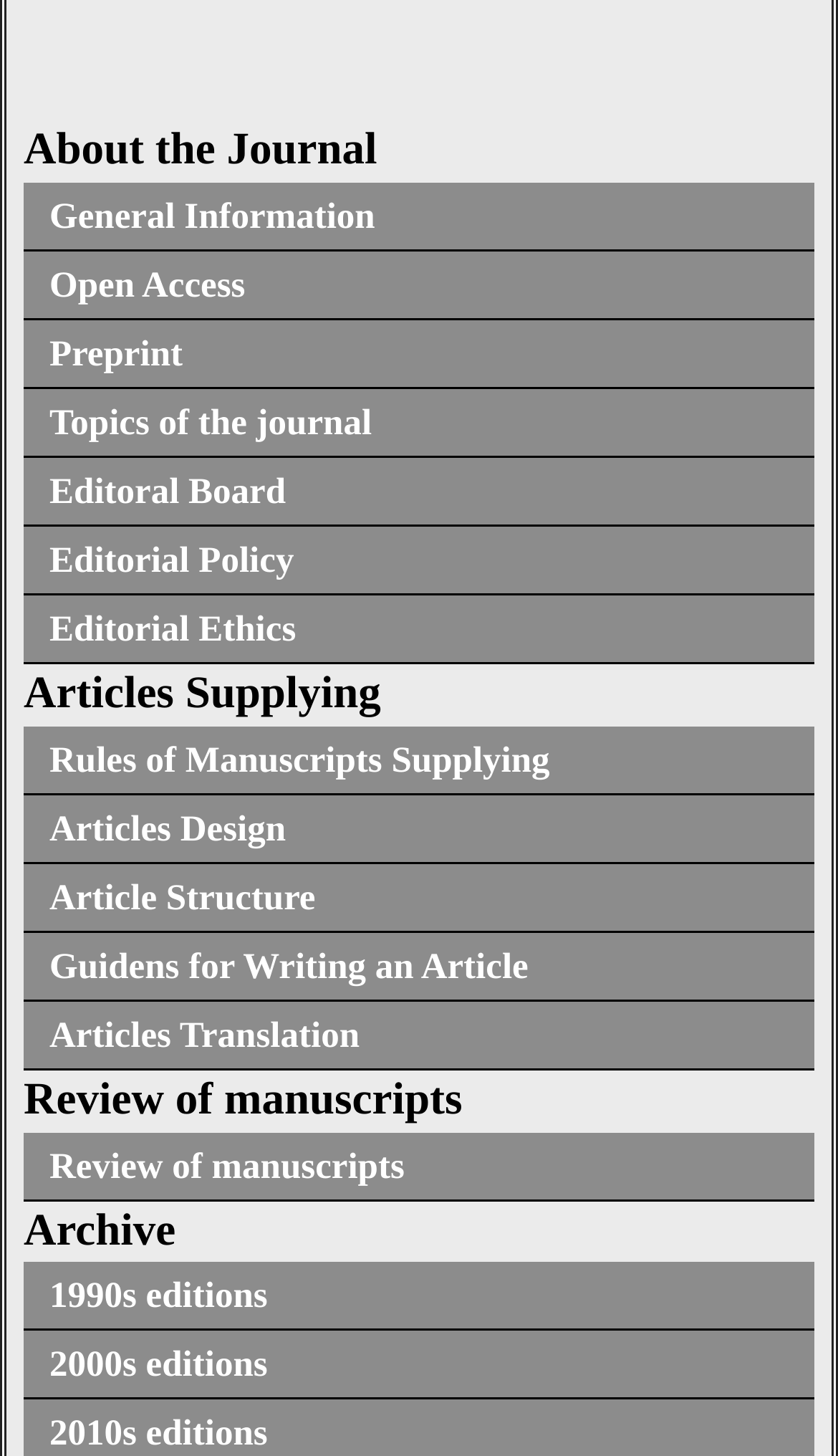Given the element description Review of manuscripts, predict the bounding box coordinates for the UI element in the webpage screenshot. The format should be (top-left x, top-left y, bottom-right x, bottom-right y), and the values should be between 0 and 1.

[0.028, 0.777, 0.972, 0.823]